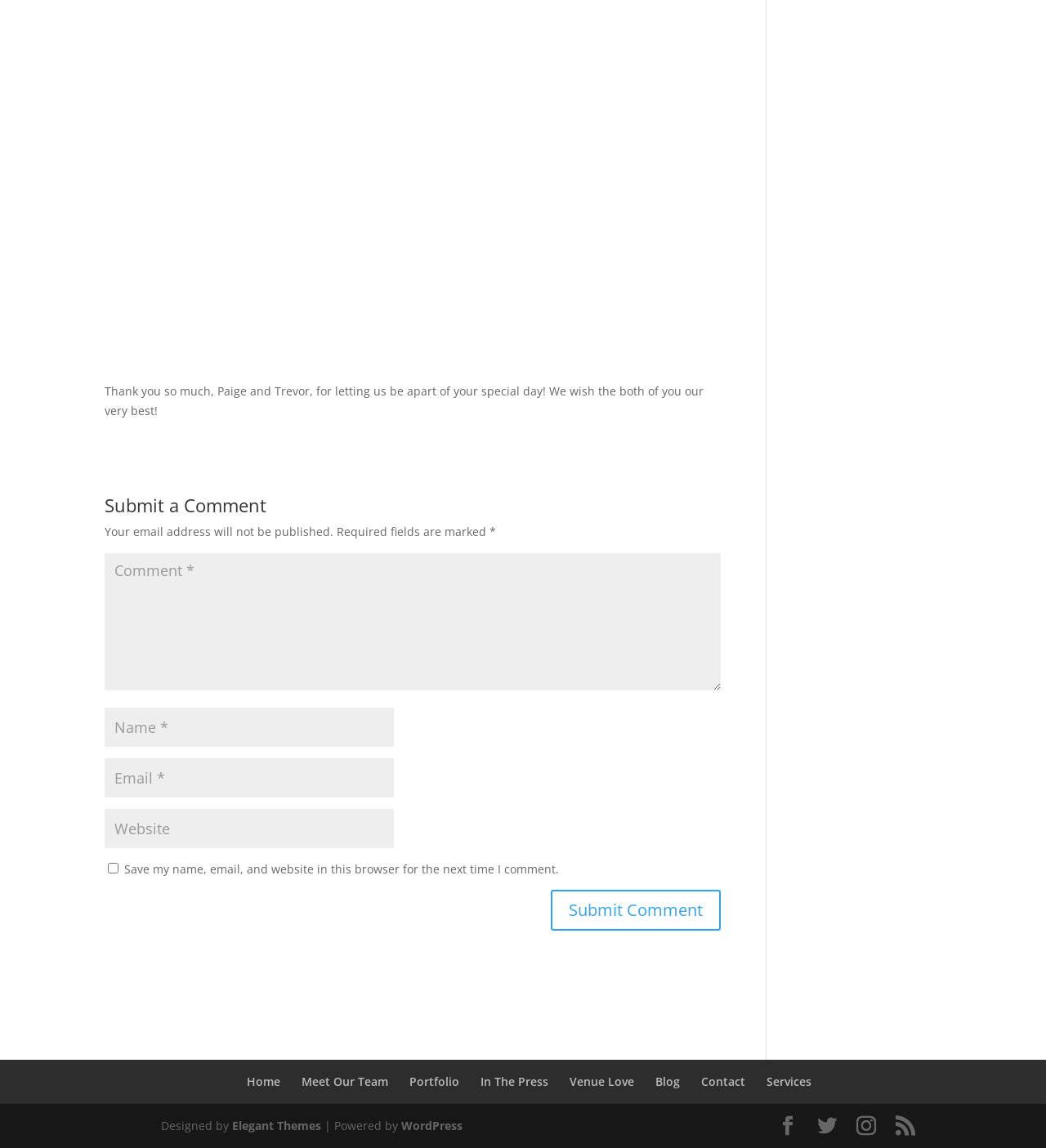What is the navigation menu at the bottom of the page? Based on the image, give a response in one word or a short phrase.

Links to other pages